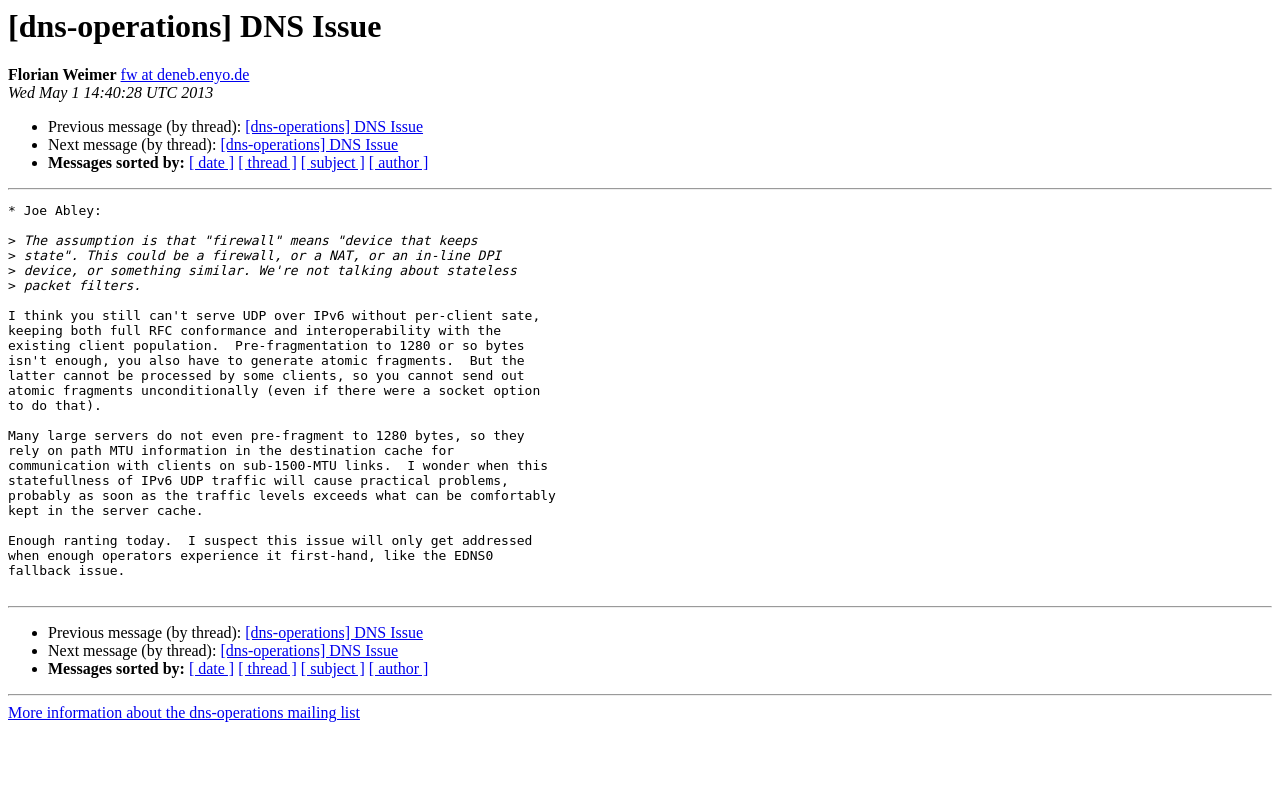Give a one-word or short-phrase answer to the following question: 
What is the purpose of the link at the bottom of the webpage?

More information about the dns-operations mailing list